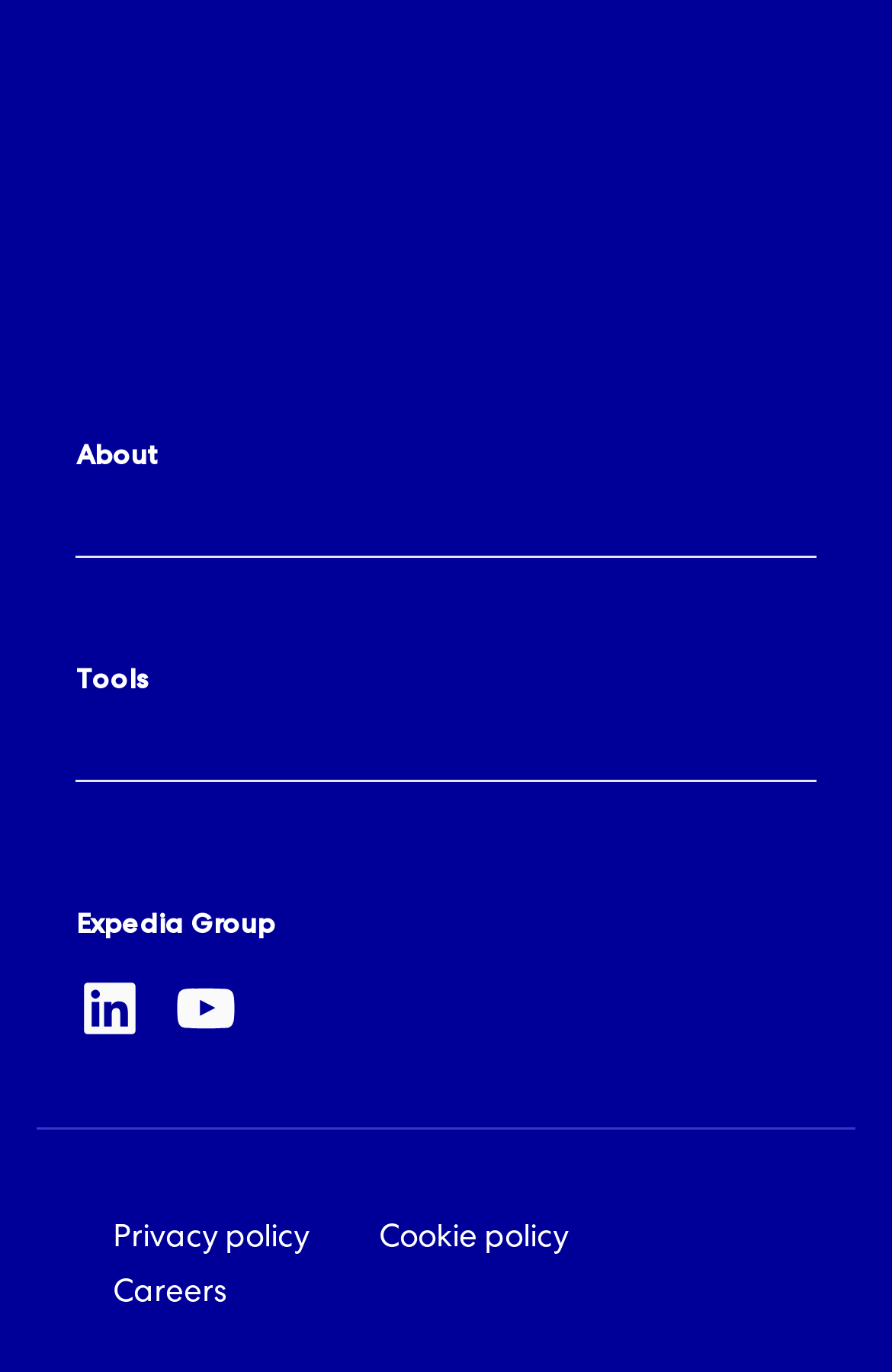Identify the bounding box coordinates necessary to click and complete the given instruction: "Go to Contact us".

[0.085, 0.378, 0.26, 0.407]